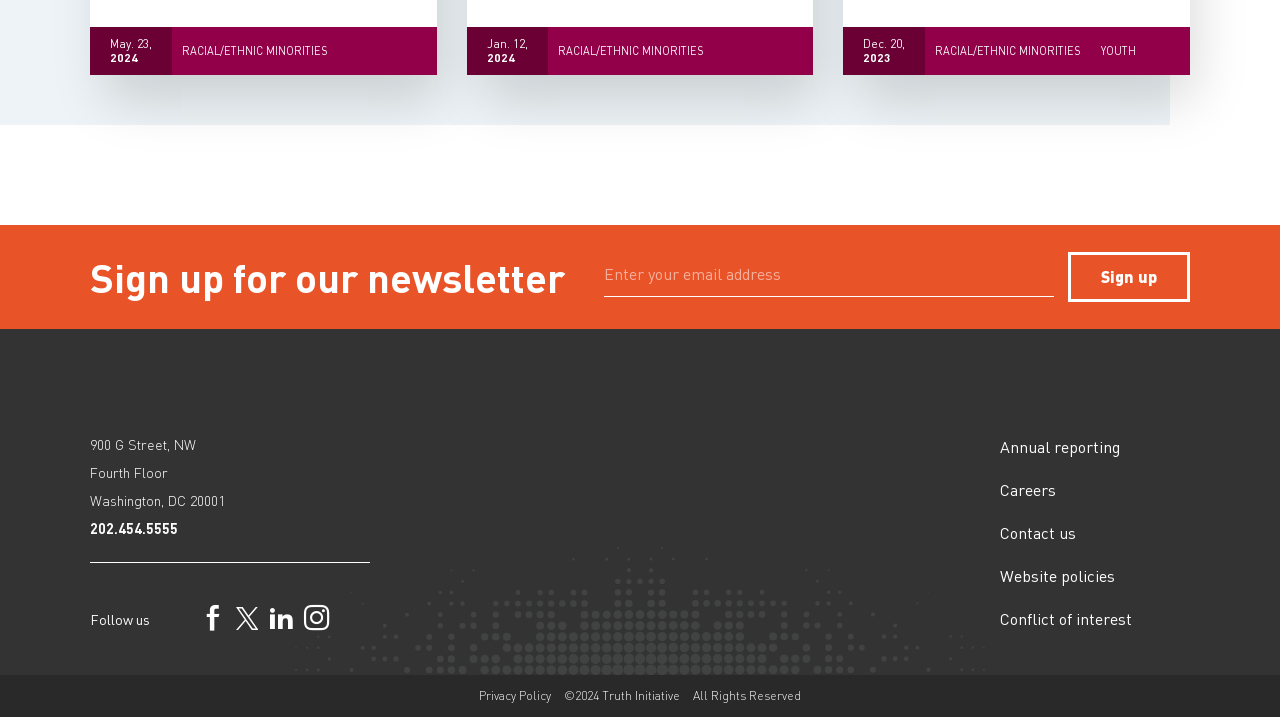What is the organization's address?
Refer to the image and respond with a one-word or short-phrase answer.

900 G Street, NW, Fourth Floor, Washington, DC 20001